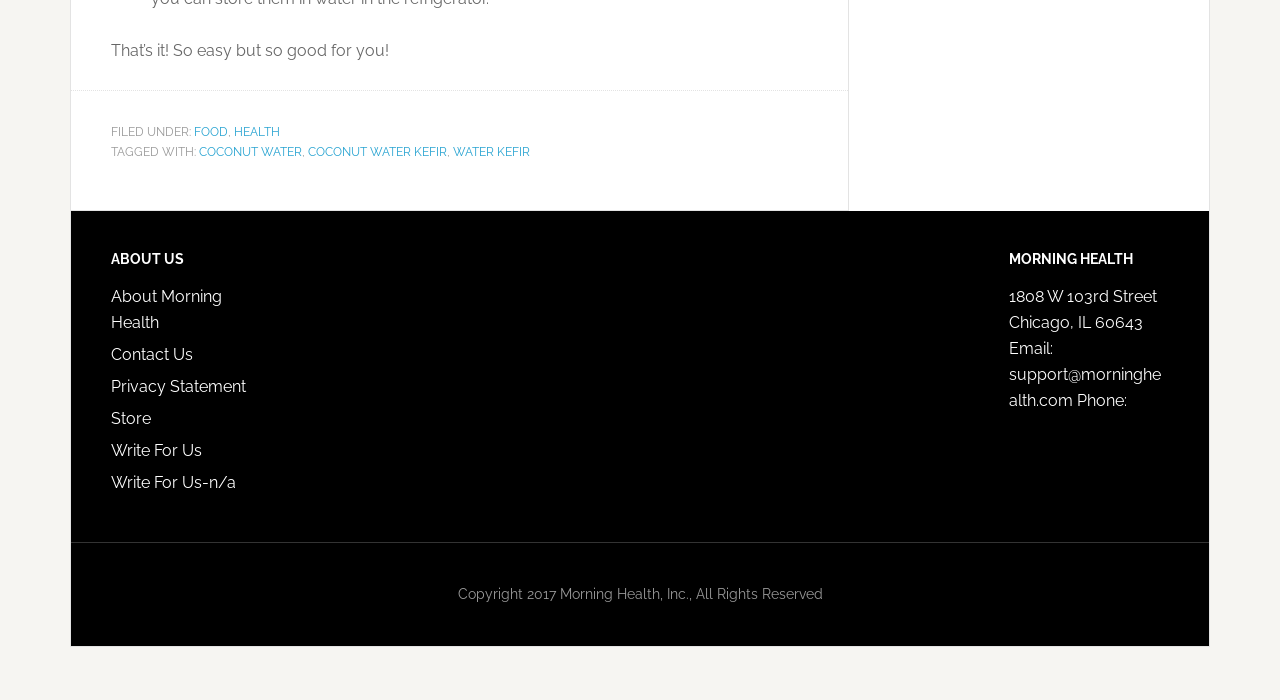Find the bounding box coordinates of the clickable area that will achieve the following instruction: "visit FOOD page".

[0.152, 0.179, 0.178, 0.199]